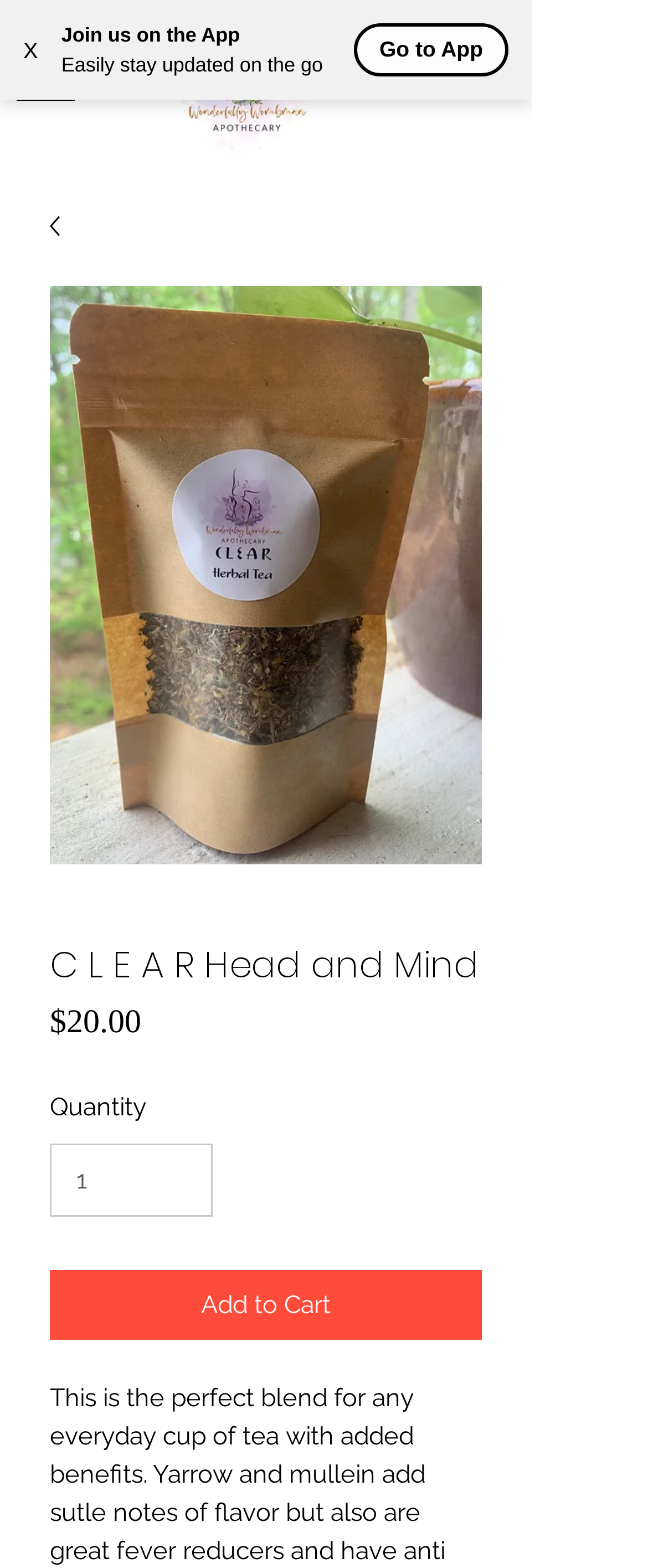Given the element description: "Add to Cart", predict the bounding box coordinates of the UI element it refers to, using four float numbers between 0 and 1, i.e., [left, top, right, bottom].

[0.077, 0.81, 0.744, 0.855]